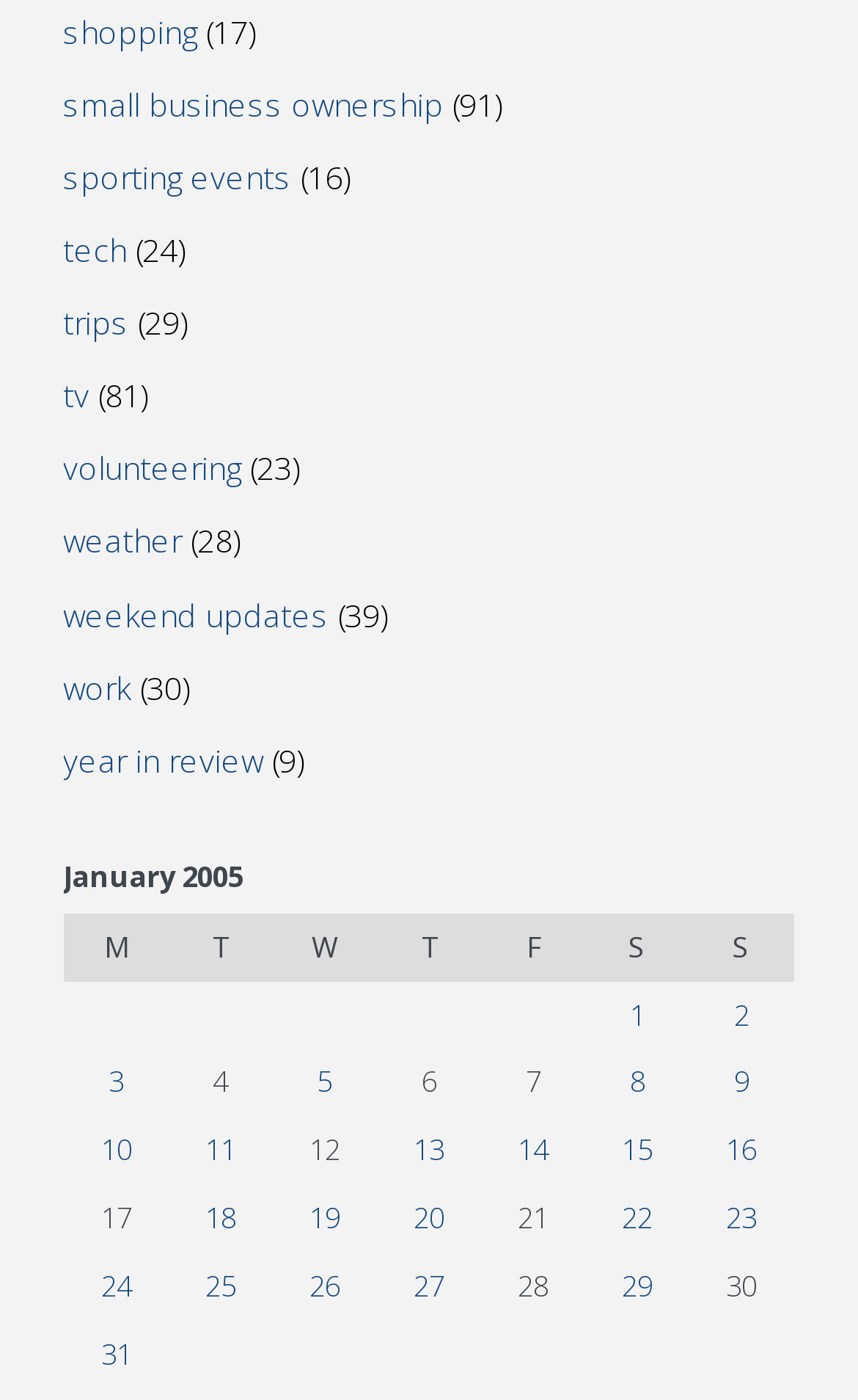How many links are in the table?
Provide a concise answer using a single word or phrase based on the image.

14